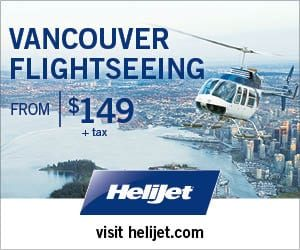Give a one-word or one-phrase response to the question:
What is the website to visit for more information?

heliject.com